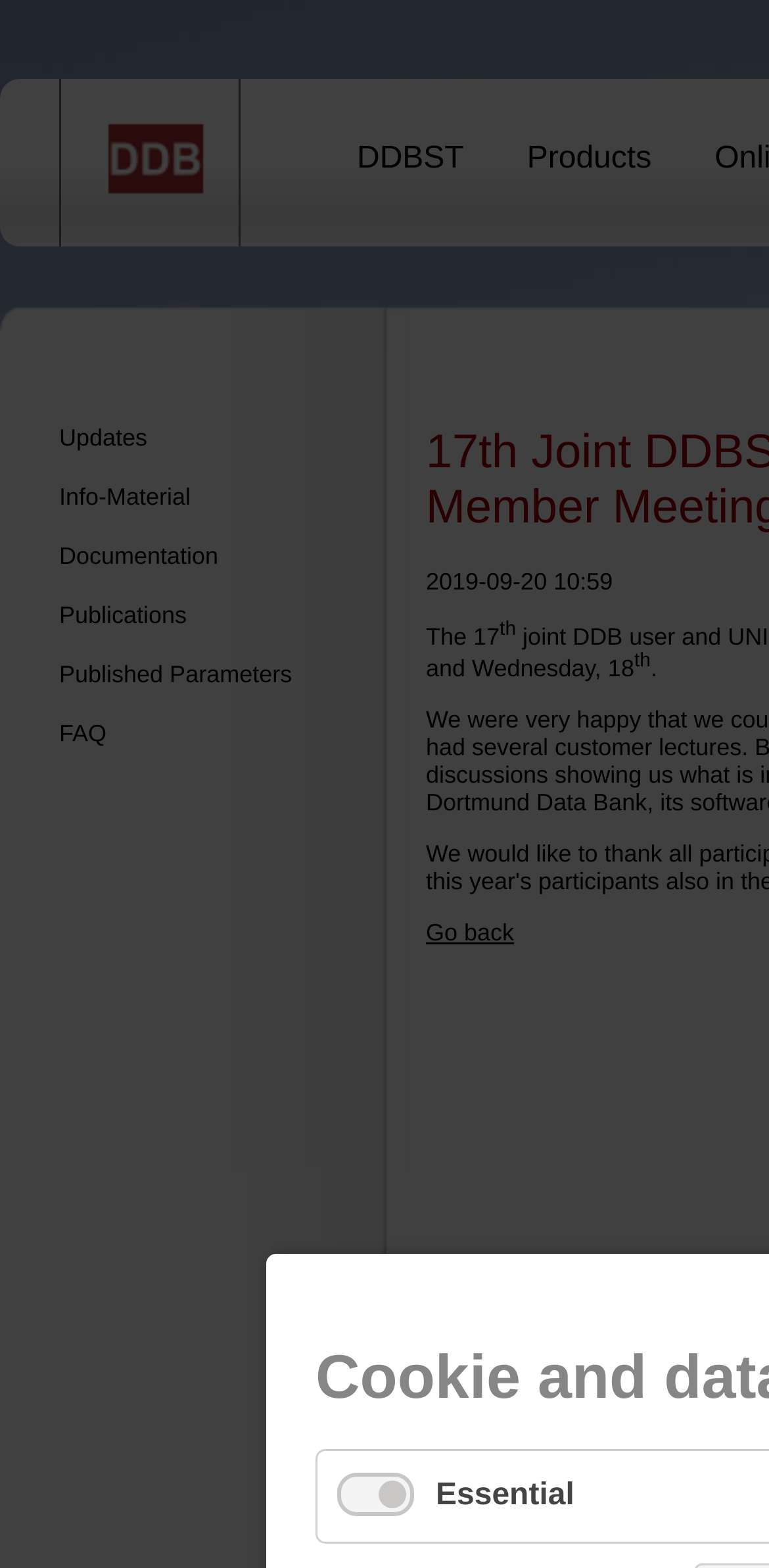Please determine the bounding box coordinates of the section I need to click to accomplish this instruction: "check updates".

[0.077, 0.27, 0.192, 0.288]